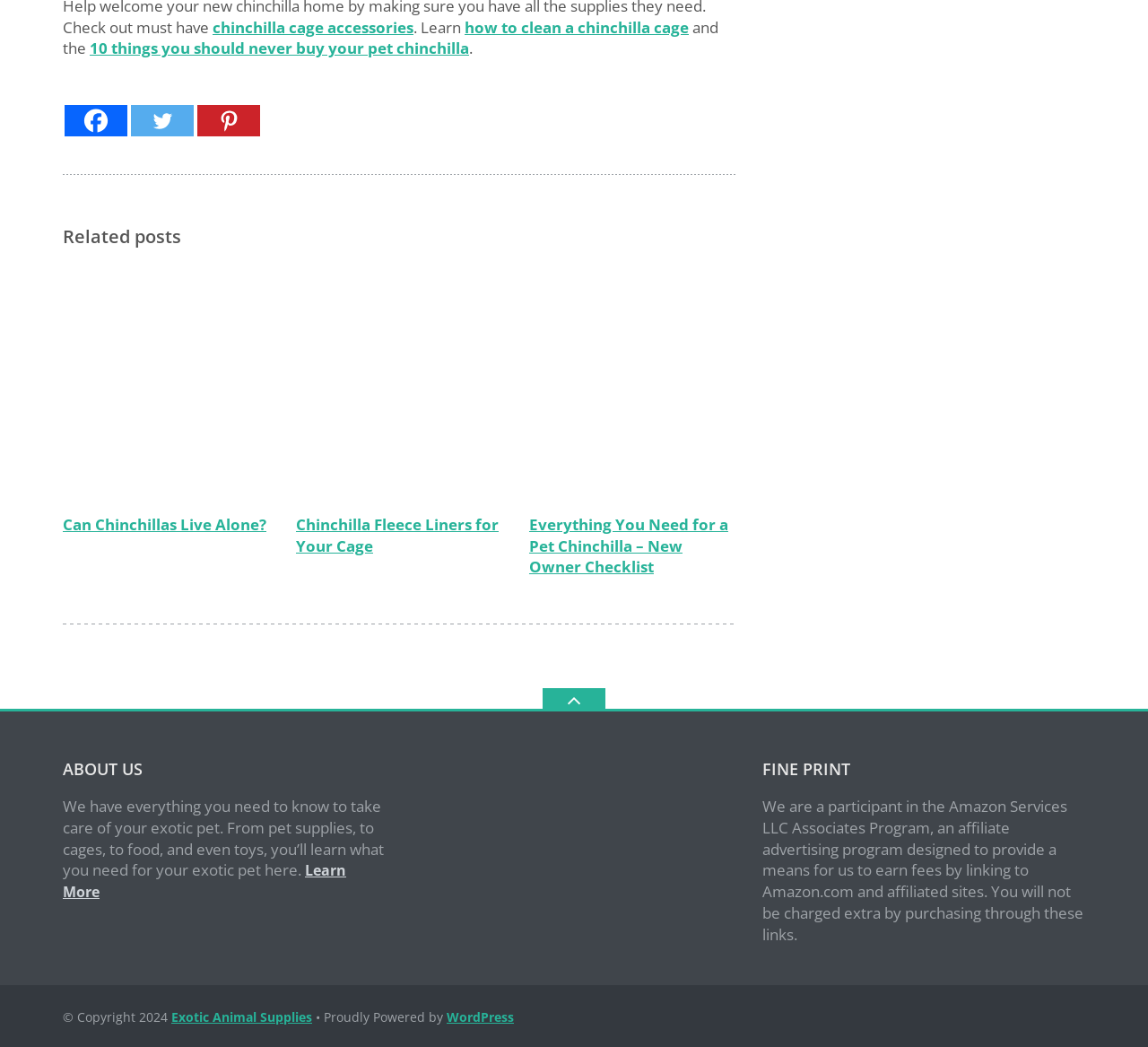What is the purpose of the 'Learn More' button?
Please give a detailed and elaborate explanation in response to the question.

The 'Learn More' button is located near the bottom of the page and appears to be a call-to-action to learn more about the website and its purpose. The surrounding text suggests that the website is a resource for exotic pet owners and provides information on pet care and supplies.